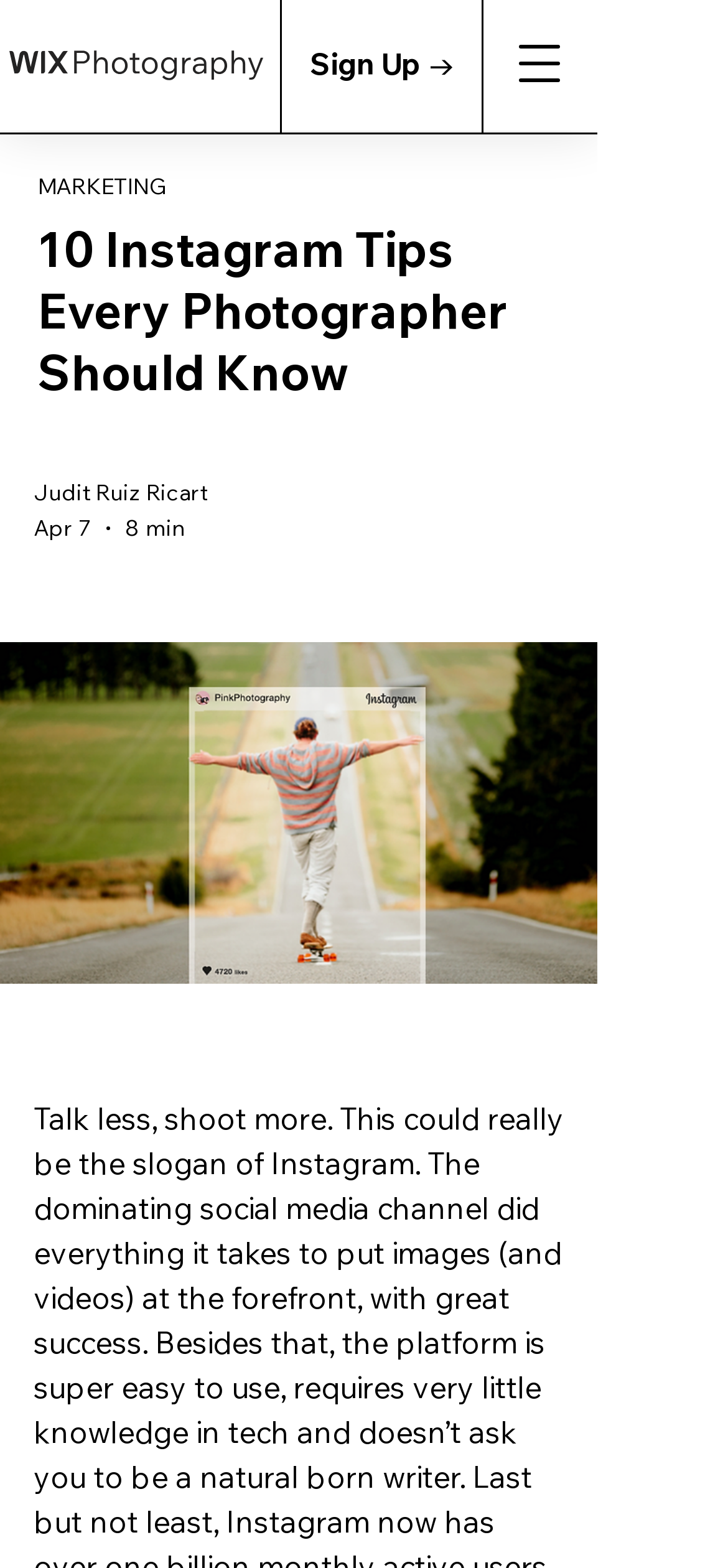What is the author of the article?
Answer the question with a single word or phrase, referring to the image.

Judit Ruiz Ricart